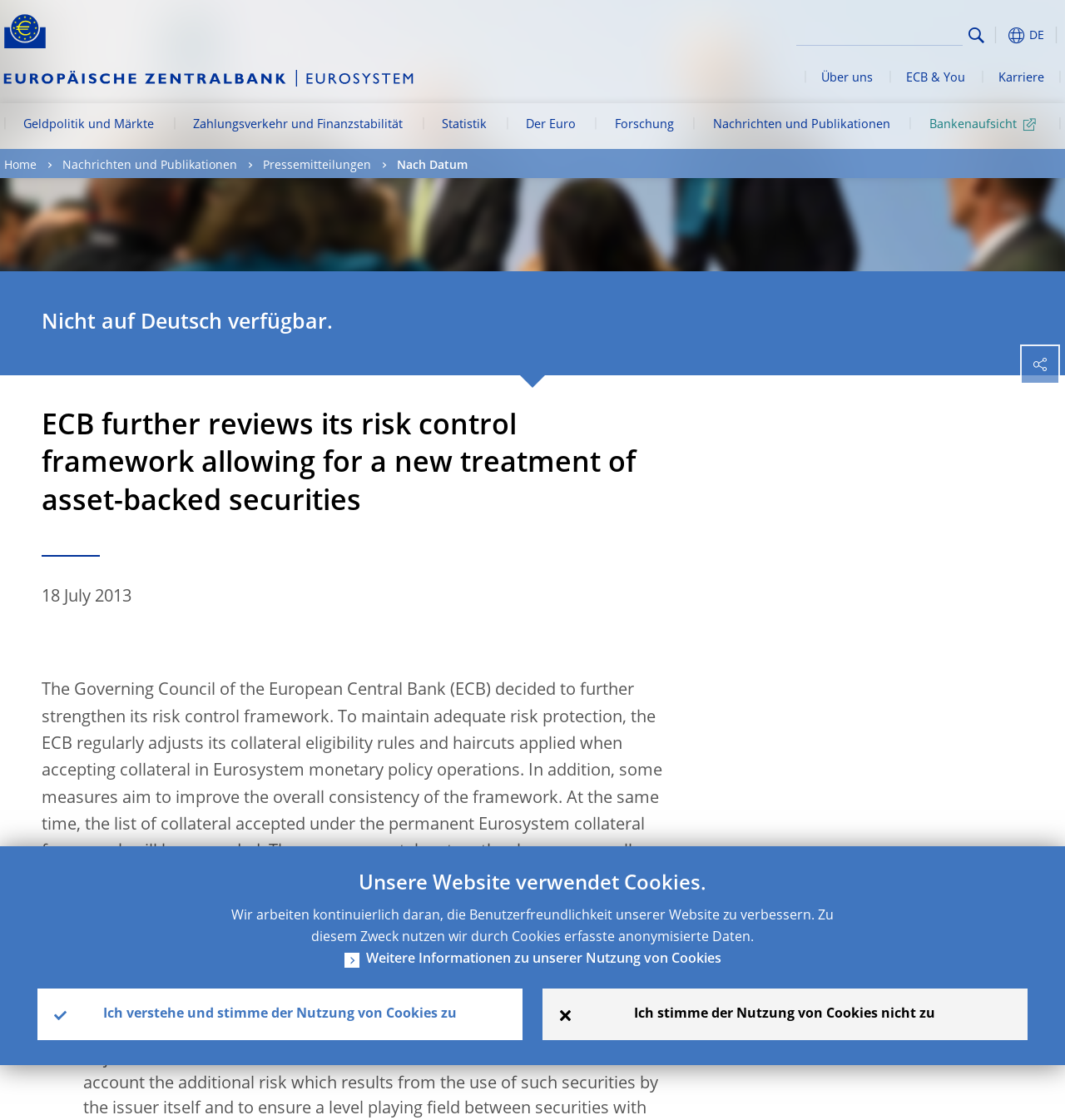Pinpoint the bounding box coordinates of the area that must be clicked to complete this instruction: "Click the European Central Bank logo".

[0.004, 0.011, 0.043, 0.043]